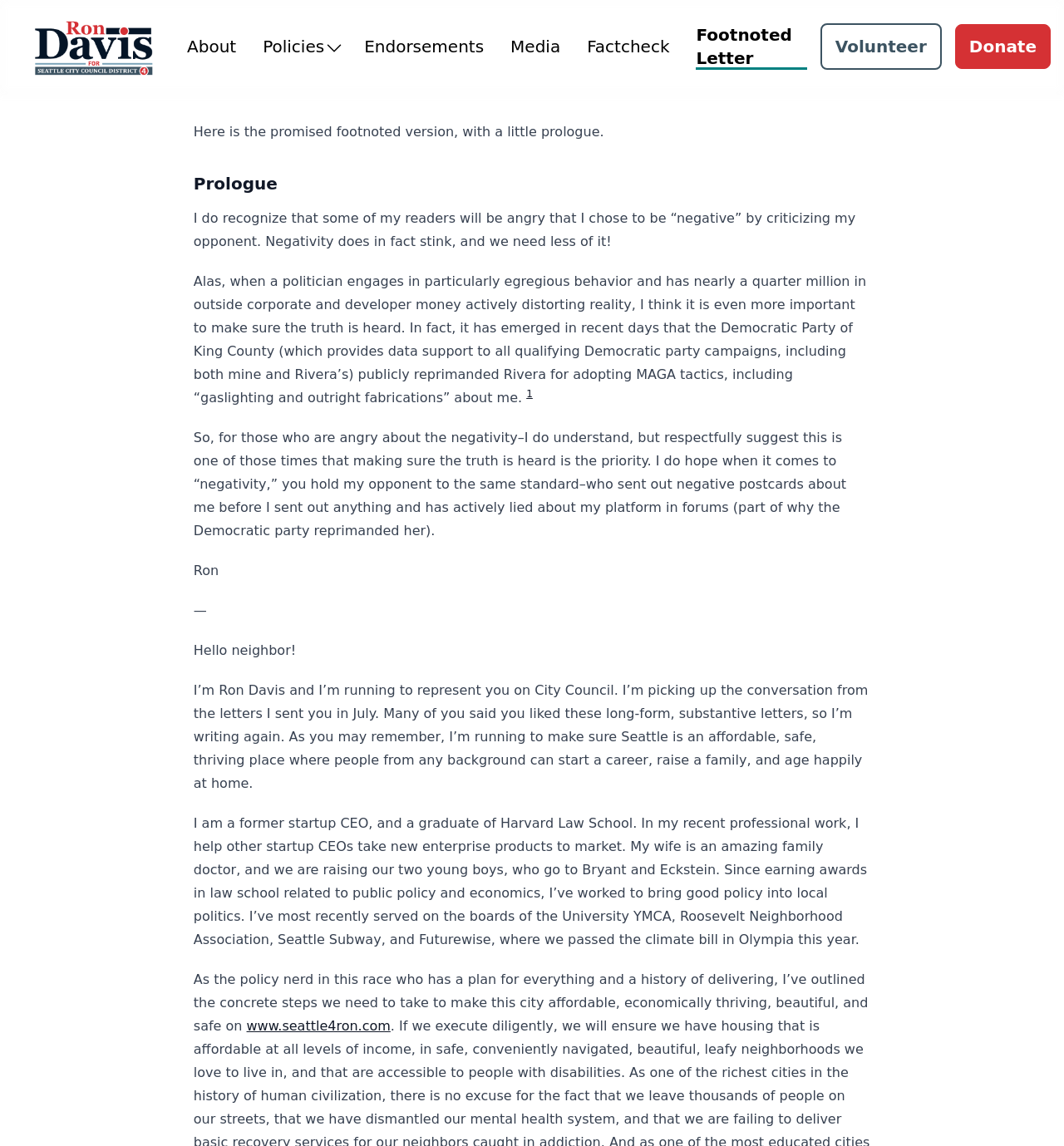Provide your answer in a single word or phrase: 
What is the main topic of the webpage?

Ron Davis' campaign